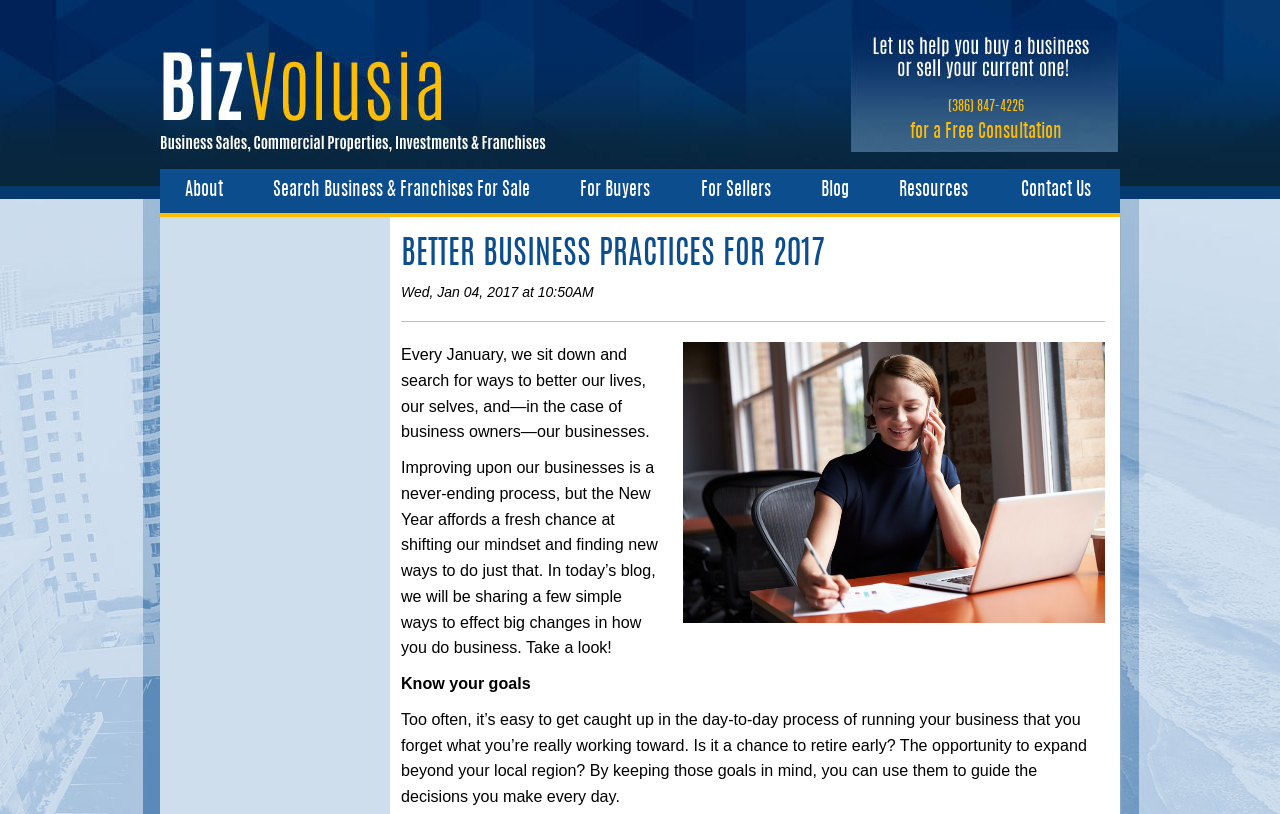Provide the bounding box coordinates of the UI element that matches the description: "alt="BizVolusia"".

[0.125, 0.0, 0.359, 0.244]